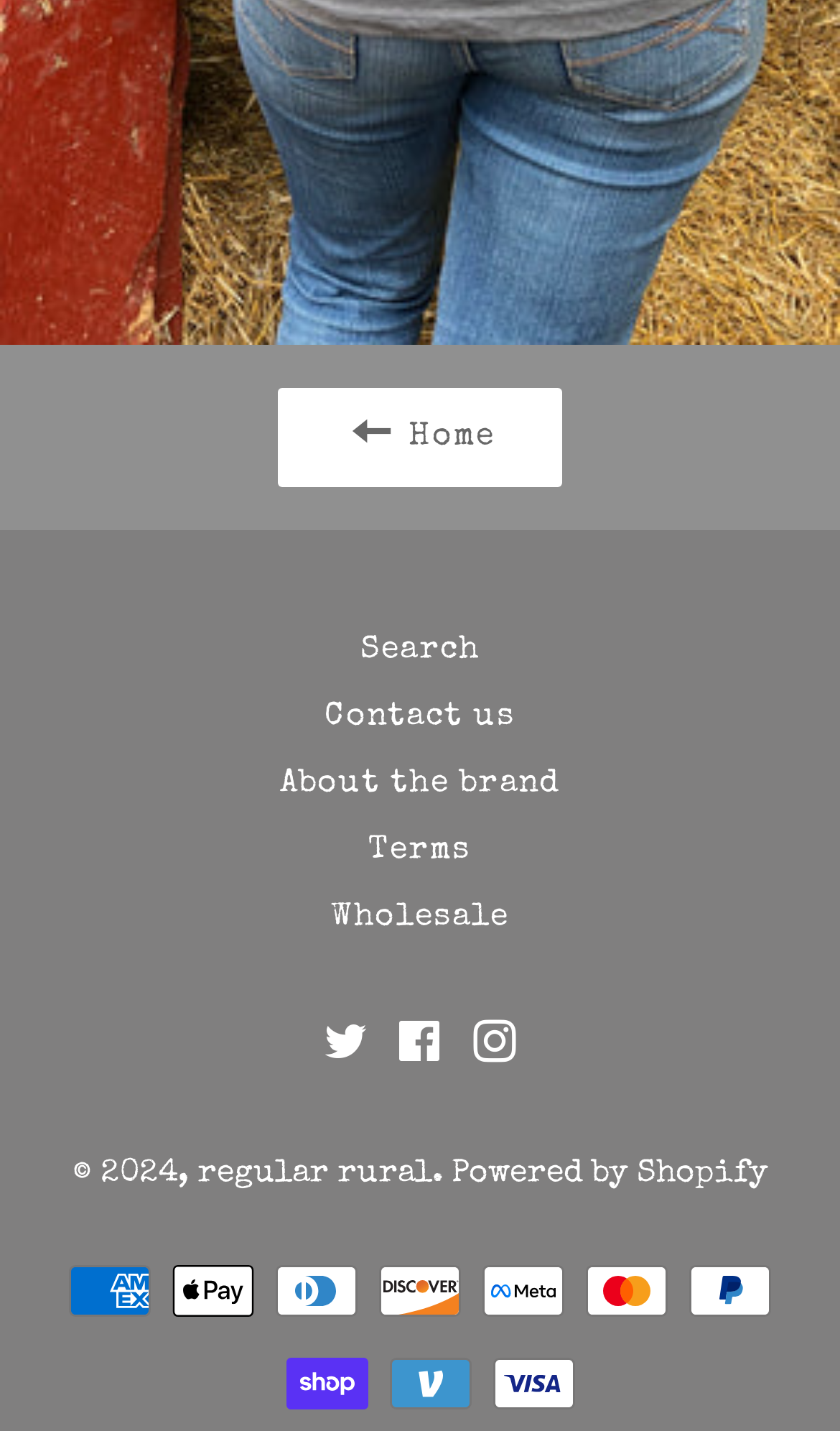Determine the bounding box for the HTML element described here: "Contact us". The coordinates should be given as [left, top, right, bottom] with each number being a float between 0 and 1.

[0.051, 0.477, 0.949, 0.524]